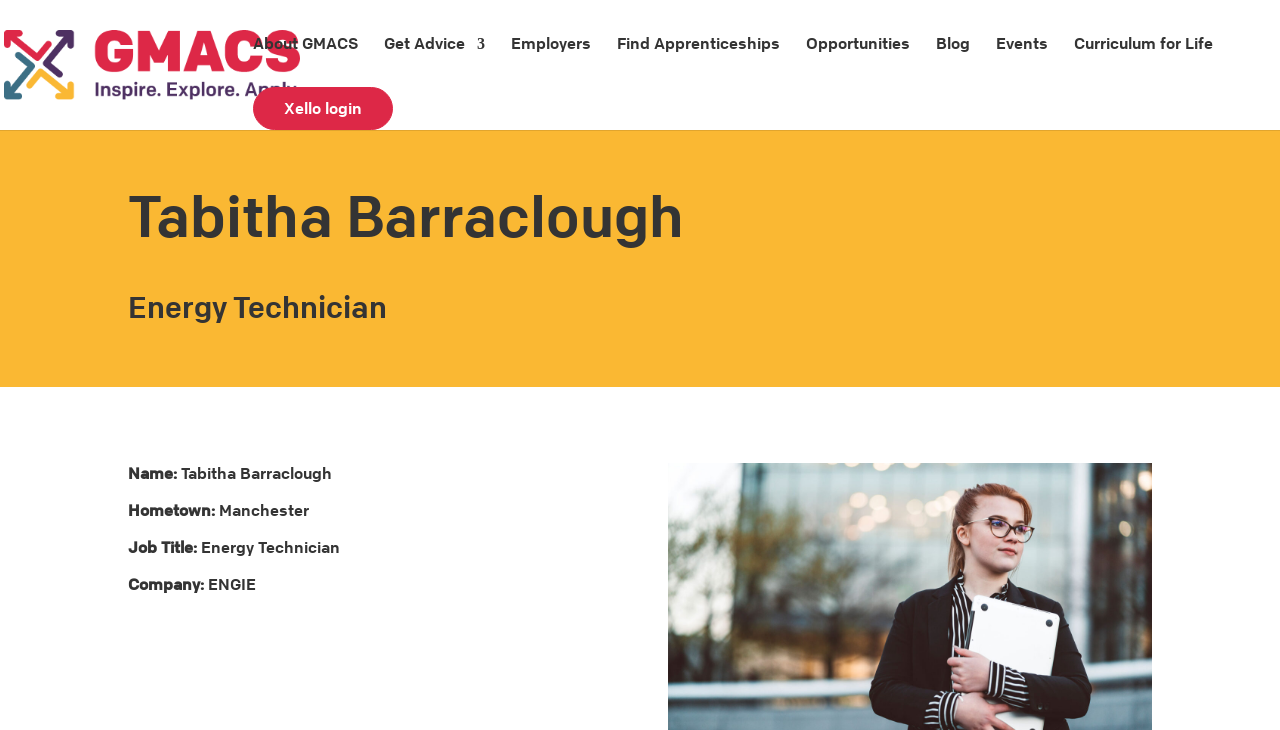Highlight the bounding box of the UI element that corresponds to this description: "Curriculum for Life".

[0.839, 0.045, 0.948, 0.119]